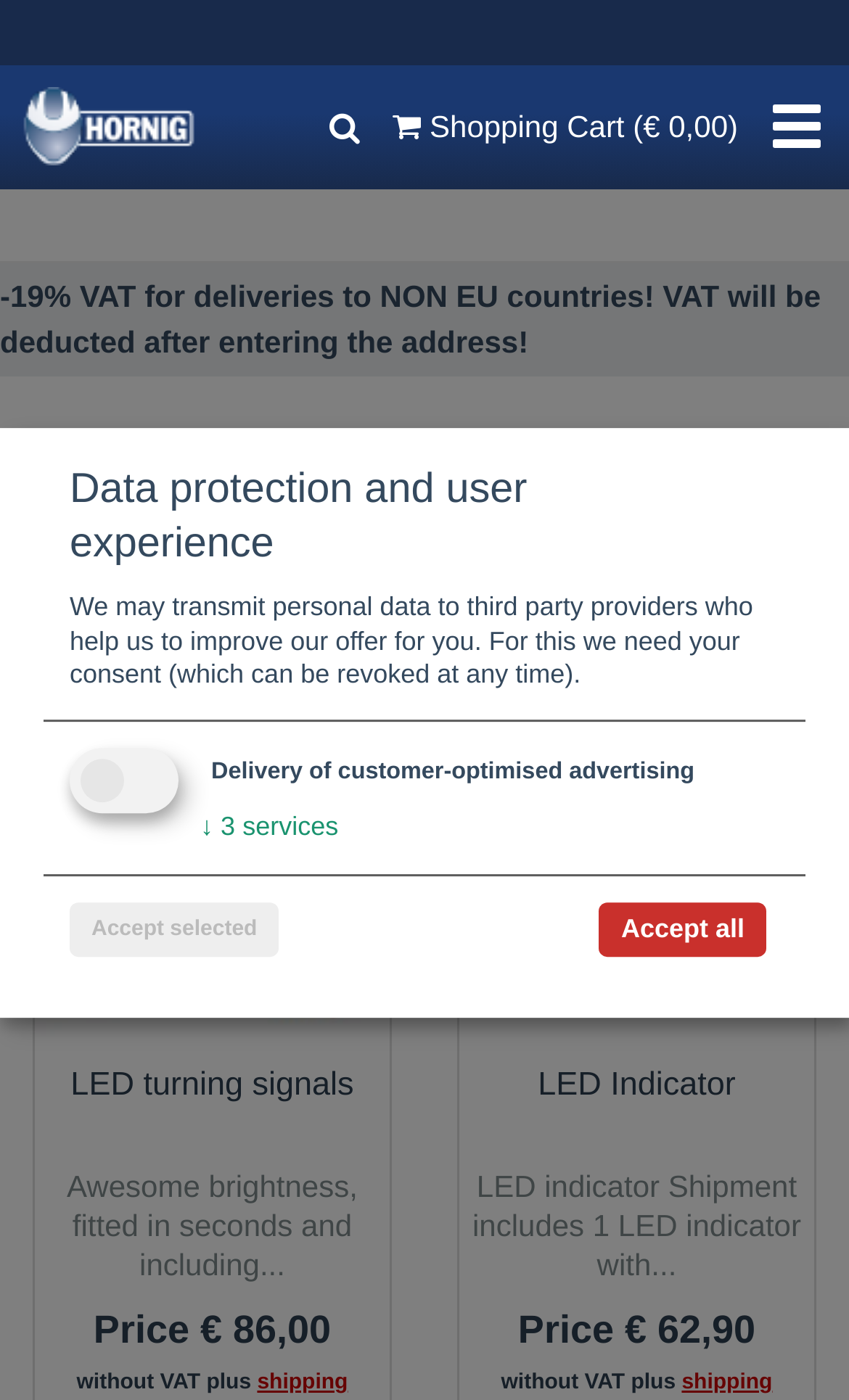Answer the question in one word or a short phrase:
How many LED products are shown on this page?

2